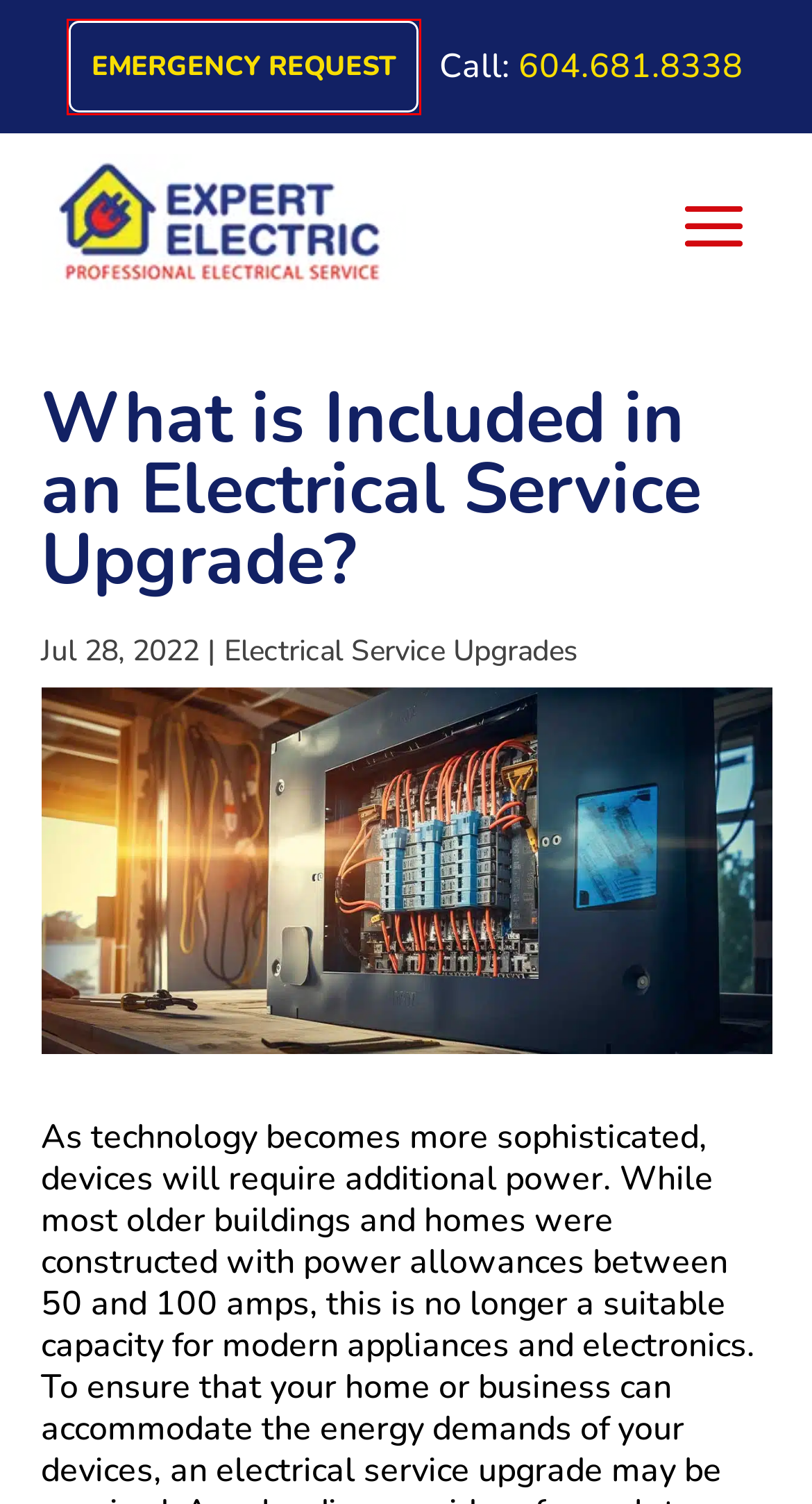Analyze the webpage screenshot with a red bounding box highlighting a UI element. Select the description that best matches the new webpage after clicking the highlighted element. Here are the options:
A. Smoke Alarm Safety Archives | Expert Electric
B. Smart Thermostats Archives | Expert Electric
C. Resources for Safety & Troubleshooting | Expert Electric
D. Contact Expert Electric | Get a Free Quote Today
E. Generator is a Great Thing to Invest In | Expert Electric
F. Electrical Restorations | Expert Electric
G. Power Outages Archives | Expert Electric
H. Electrical Service Upgrades Archives | Expert Electric

D